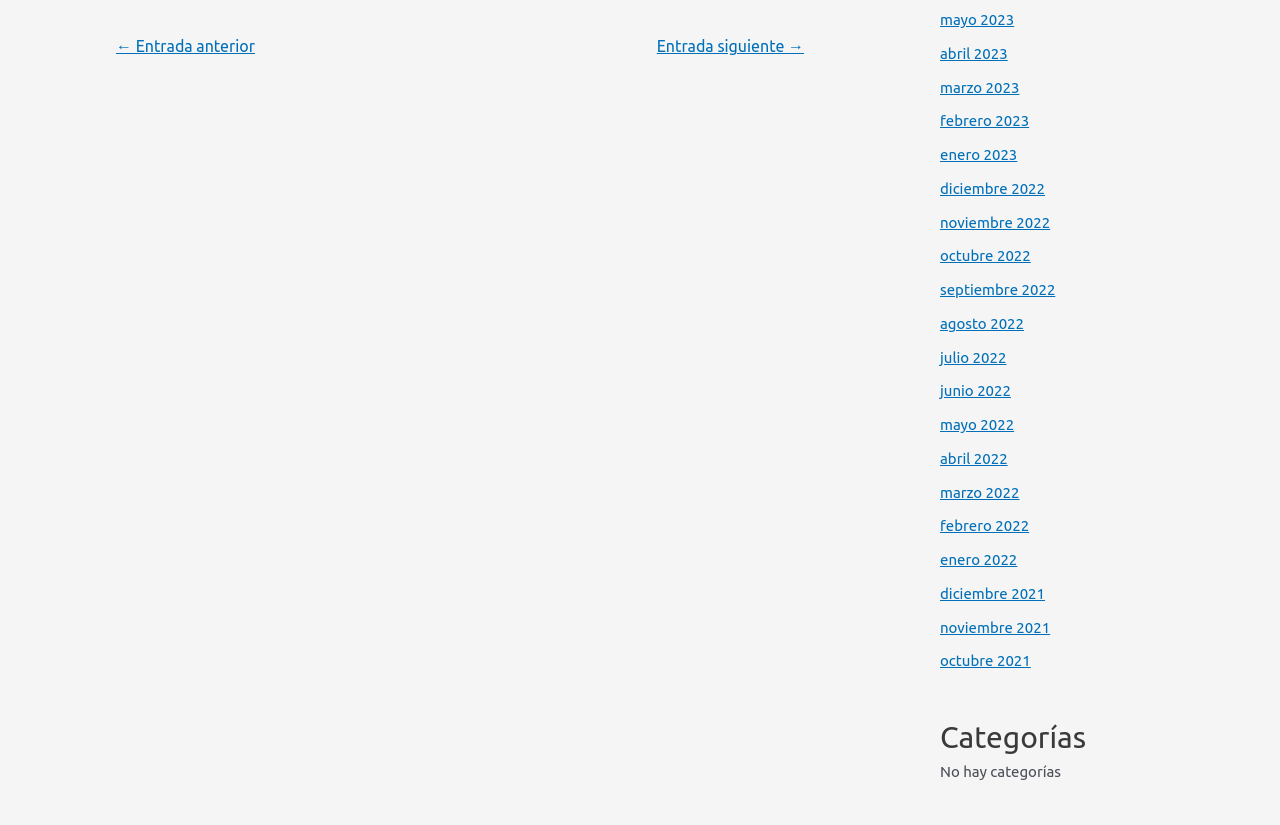Find the bounding box coordinates of the clickable region needed to perform the following instruction: "view categorías". The coordinates should be provided as four float numbers between 0 and 1, i.e., [left, top, right, bottom].

[0.734, 0.871, 0.969, 0.918]